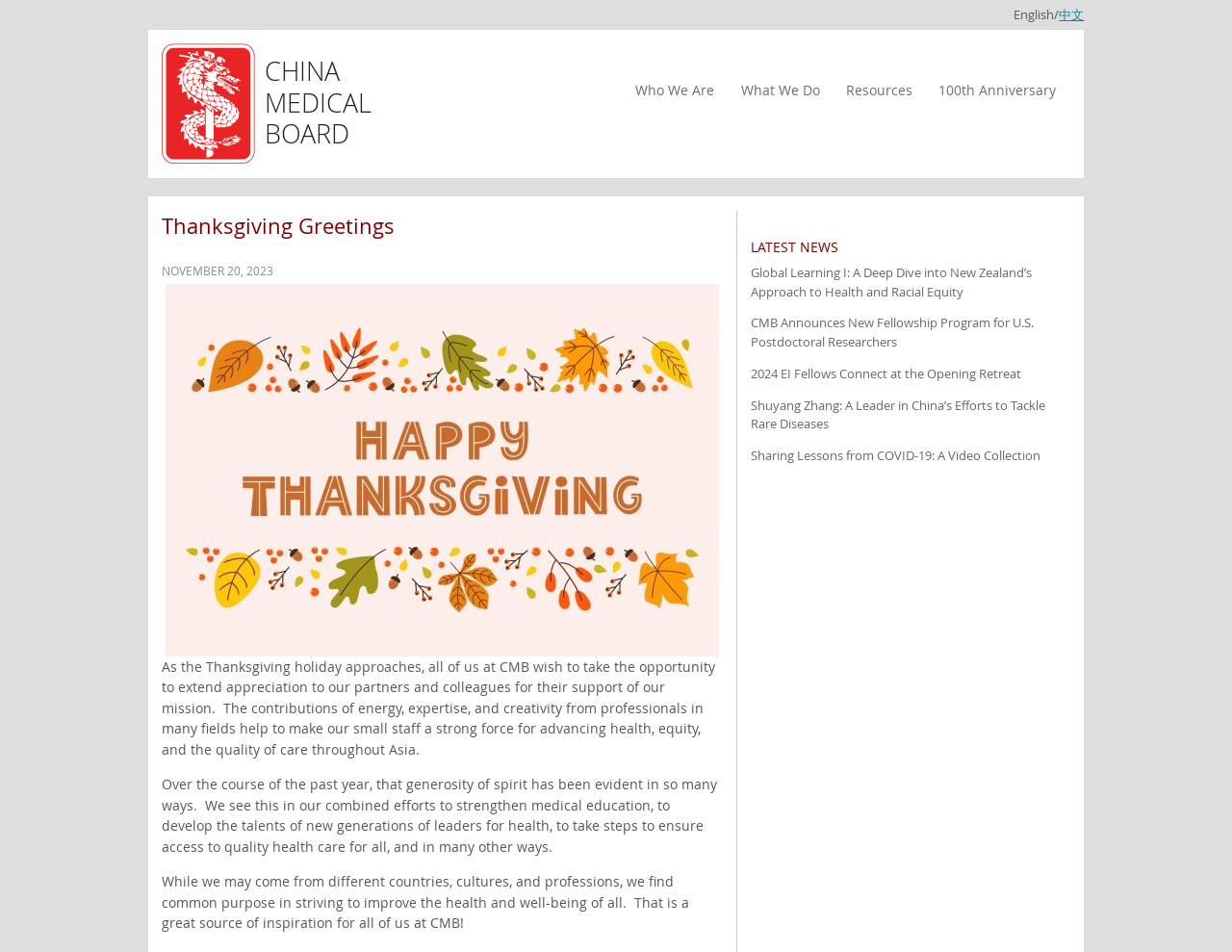Can you find the bounding box coordinates for the element that needs to be clicked to execute this instruction: "Read the 'Thanksgiving Greetings' message"? The coordinates should be given as four float numbers between 0 and 1, i.e., [left, top, right, bottom].

[0.131, 0.69, 0.58, 0.797]